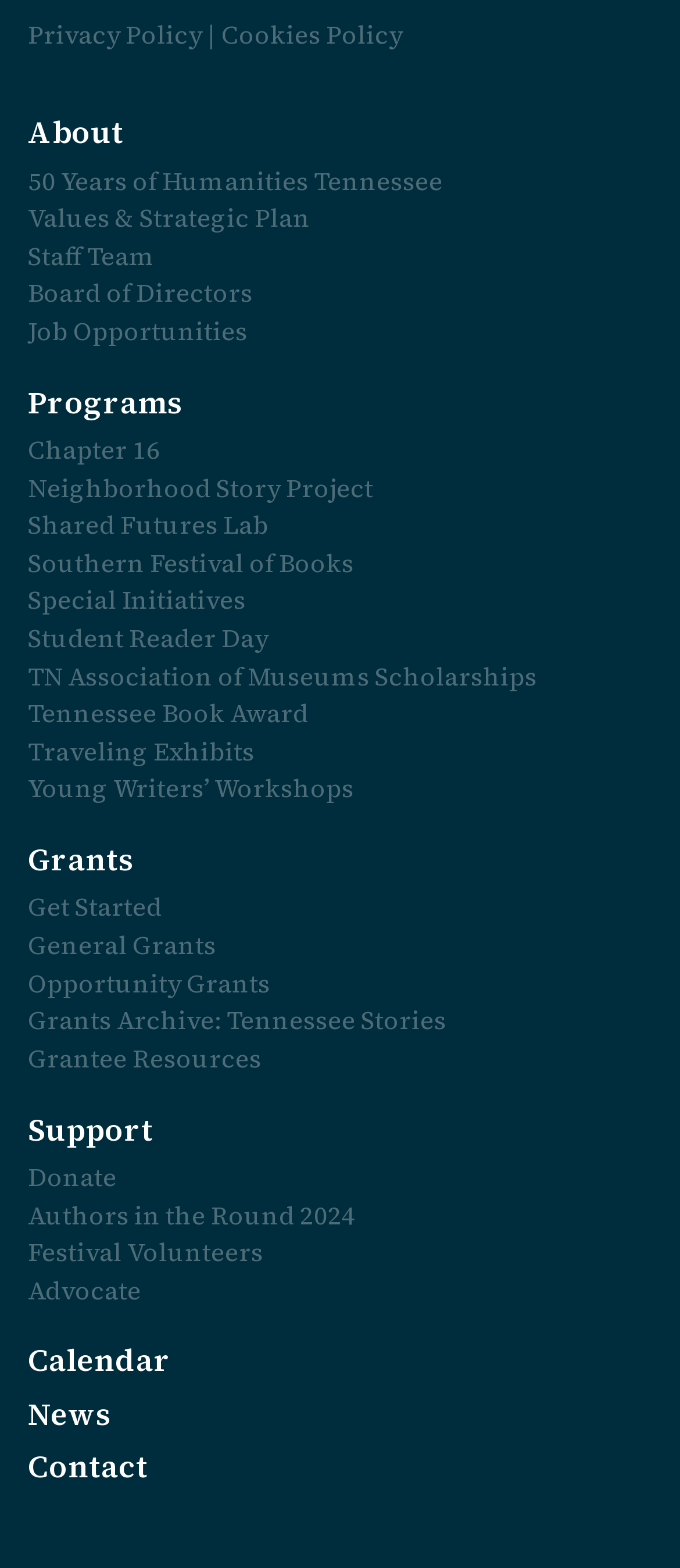How many sections are there in the webpage?
Look at the image and provide a short answer using one word or a phrase.

6